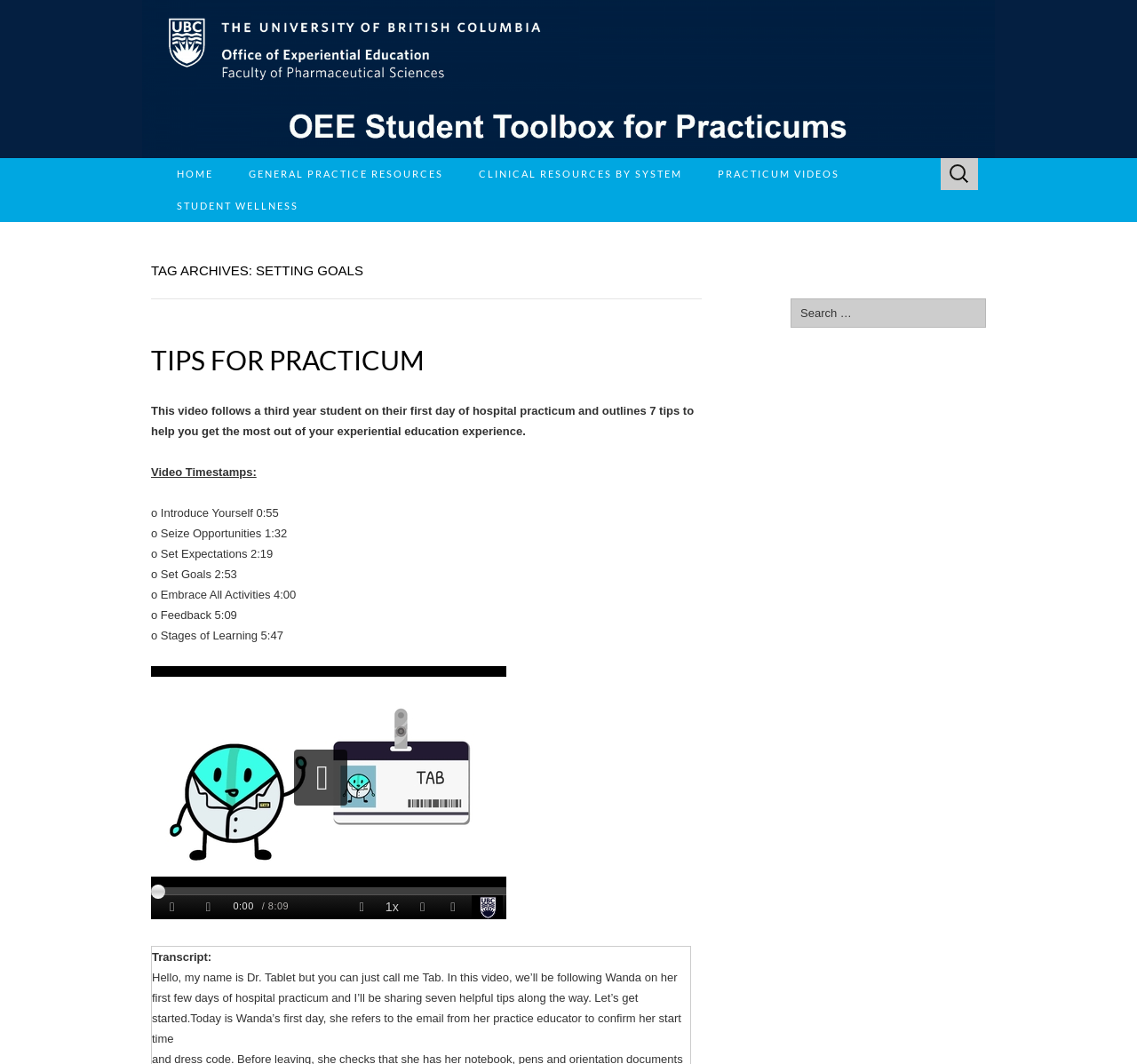What is the category of the 'CLINICAL RESOURCES BY SYSTEM' section?
Using the picture, provide a one-word or short phrase answer.

General Practice Resources